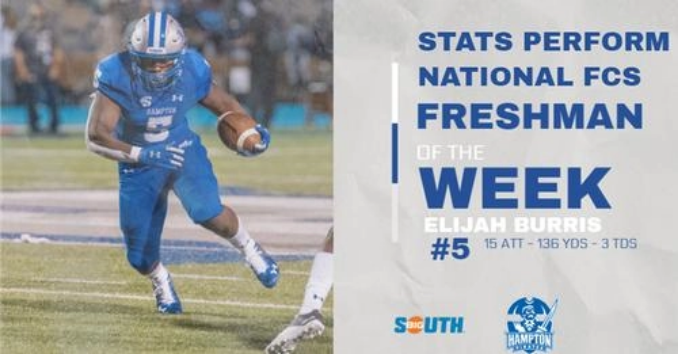What award did Elijah Burris receive?
Using the image as a reference, give an elaborate response to the question.

The text next to Elijah Burris in the image reads 'STATS PERFORM NATIONAL FCS FRESHMAN OF THE WEEK', indicating that he received this notable award for his outstanding performance.